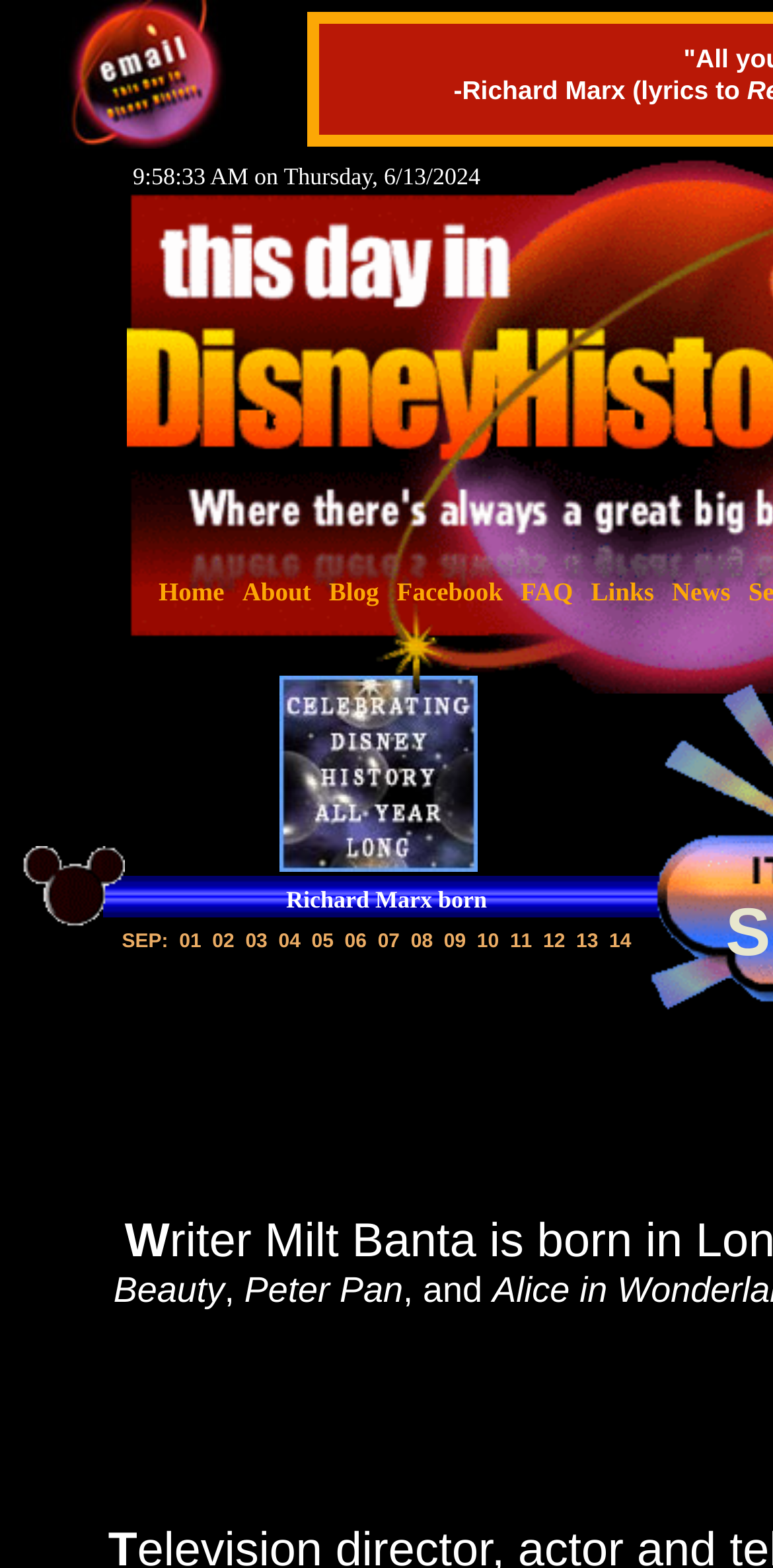Identify the bounding box coordinates of the area that should be clicked in order to complete the given instruction: "Click on Home". The bounding box coordinates should be four float numbers between 0 and 1, i.e., [left, top, right, bottom].

[0.205, 0.366, 0.303, 0.389]